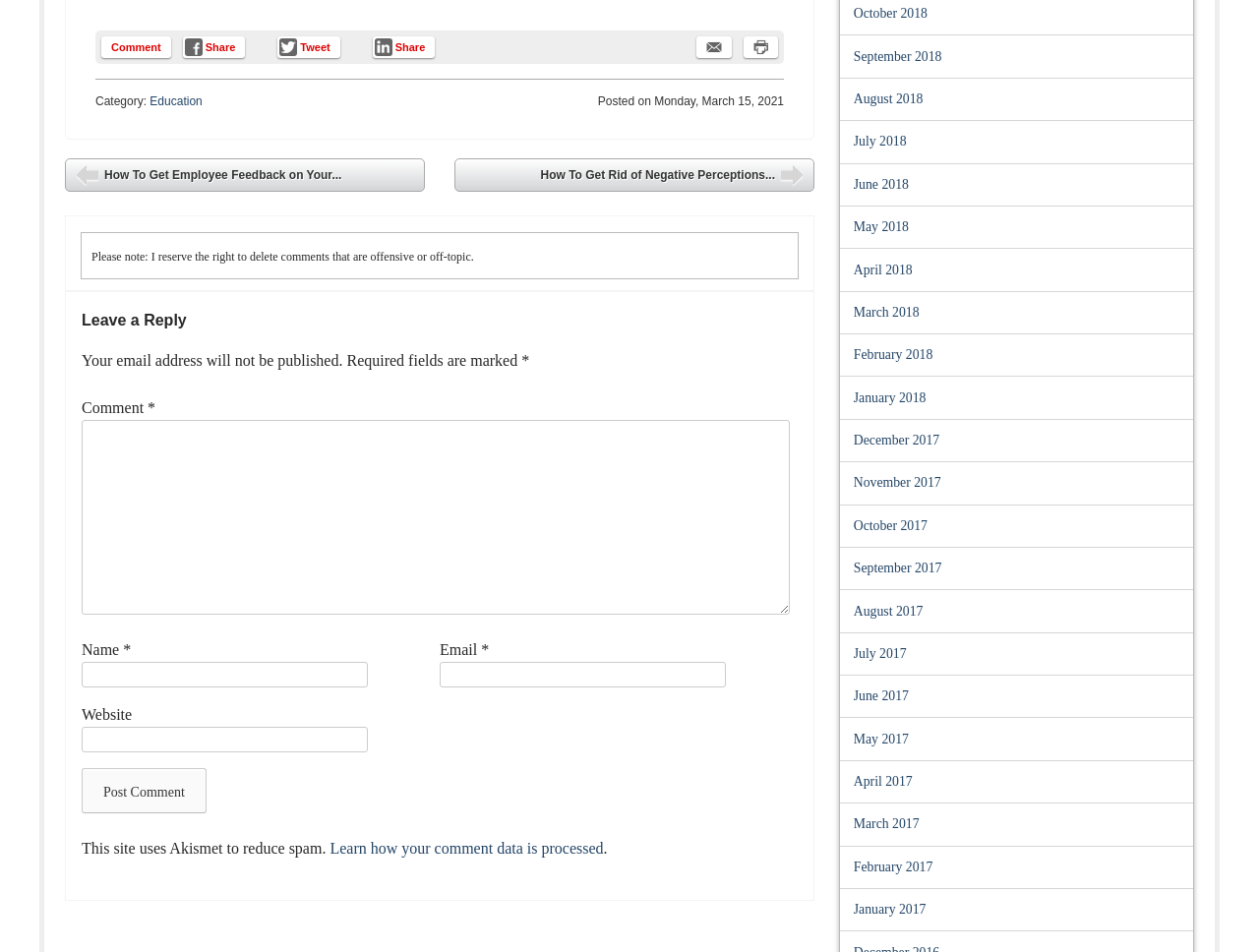How many months are listed in the archive section?
Analyze the image and deliver a detailed answer to the question.

The number of months listed in the archive section can be determined by counting the number of links with month names, from 'October 2018' to 'January 2017'.